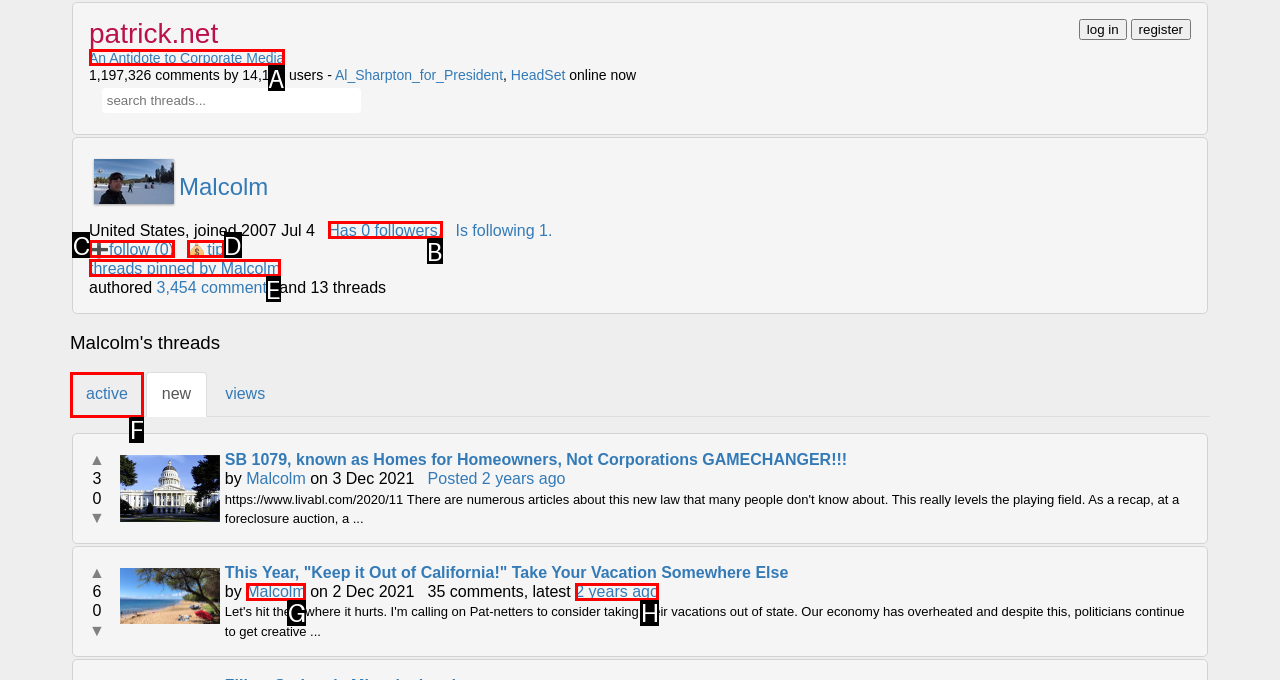Choose the HTML element that should be clicked to achieve this task: follow Malcolm
Respond with the letter of the correct choice.

C